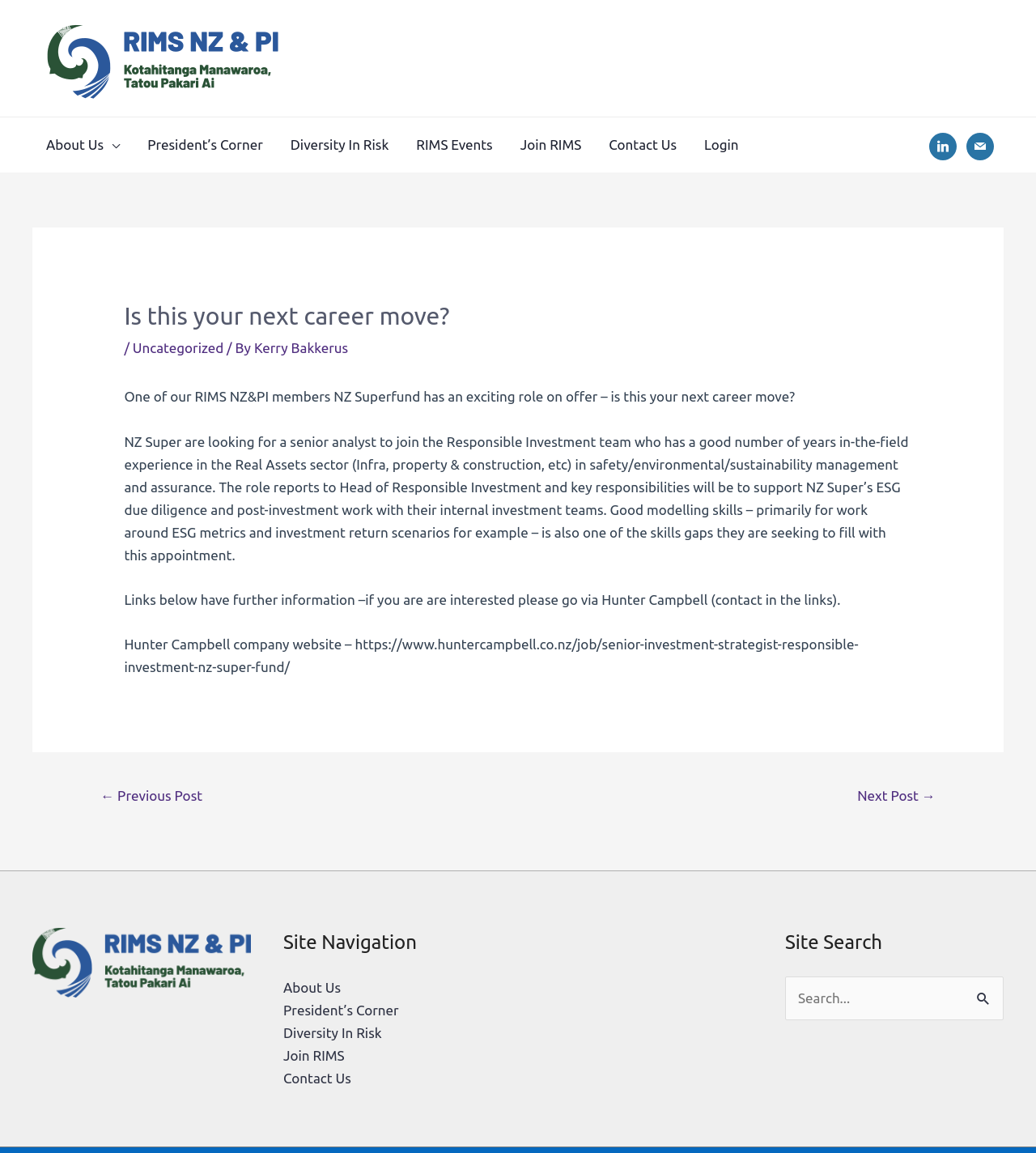Give a one-word or one-phrase response to the question: 
What is the role that NZ Super is looking for?

senior analyst